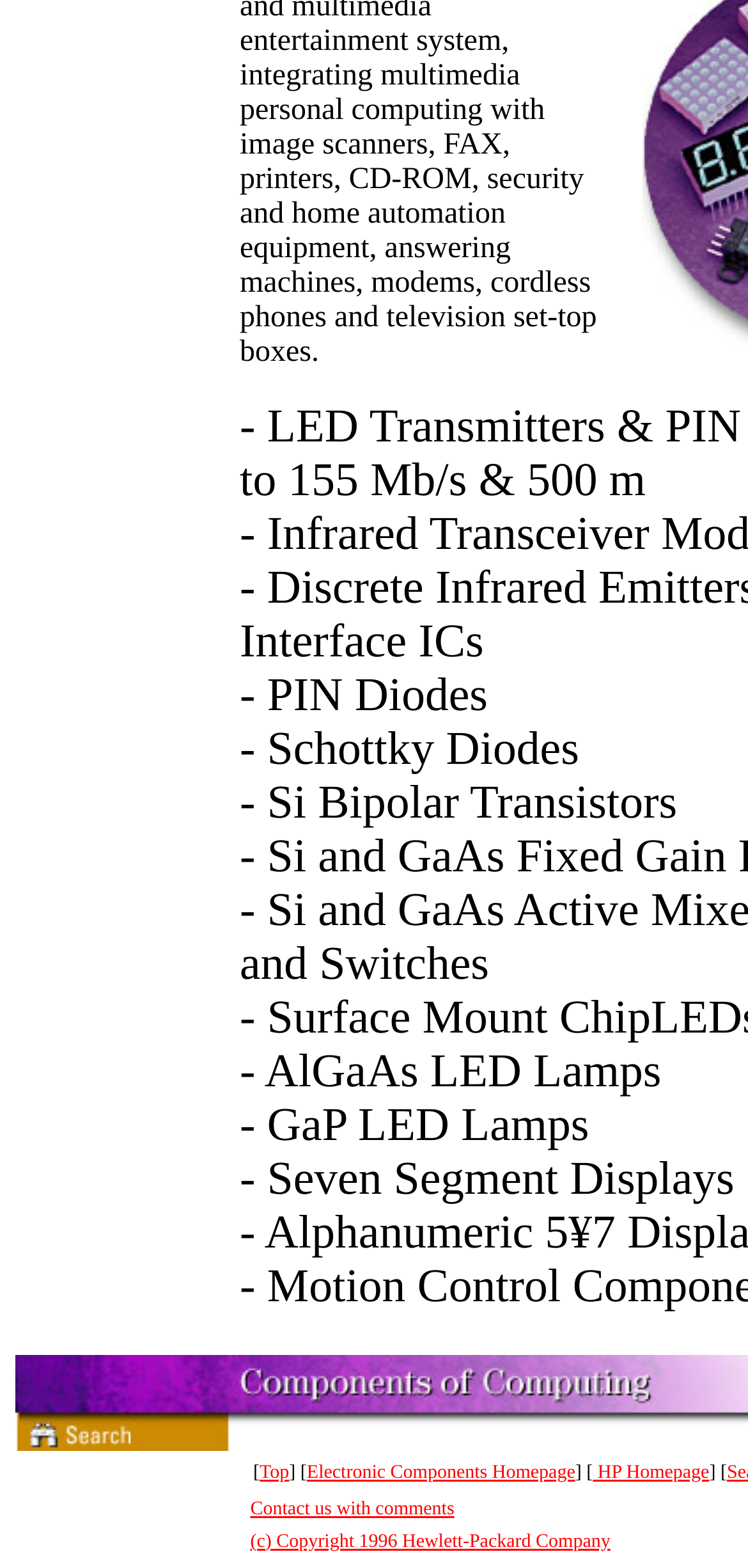Please provide a comprehensive answer to the question based on the screenshot: What is the purpose of the link 'Top'?

The link 'Top' is likely used to navigate to the top of the webpage, allowing users to quickly scroll back up to the top of the page.